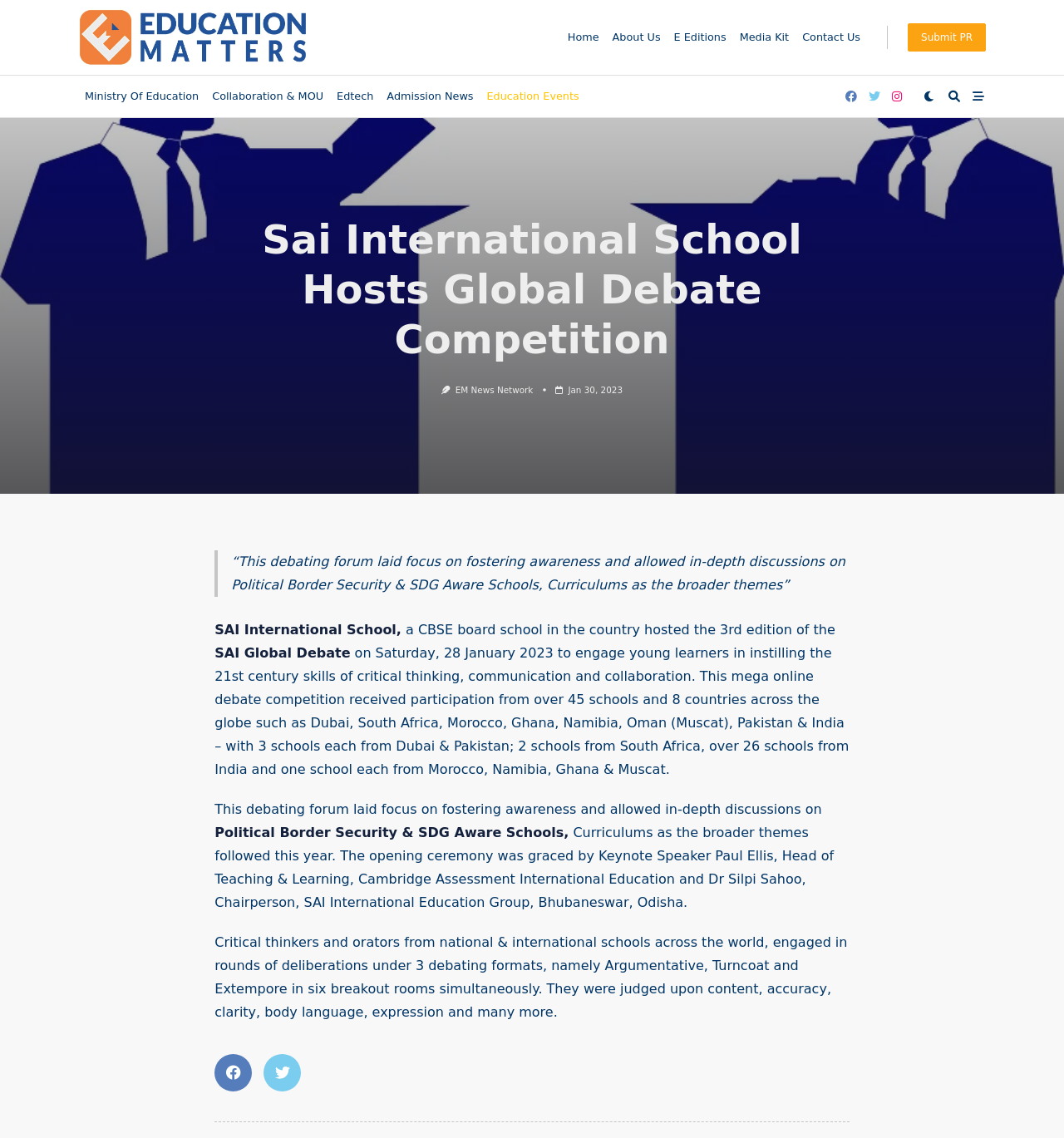How many schools participated in the debate competition?
Please craft a detailed and exhaustive response to the question.

The answer can be found in the article section of the webpage, where it is mentioned that 'This mega online debate competition received participation from over 45 schools and 8 countries across the globe'.